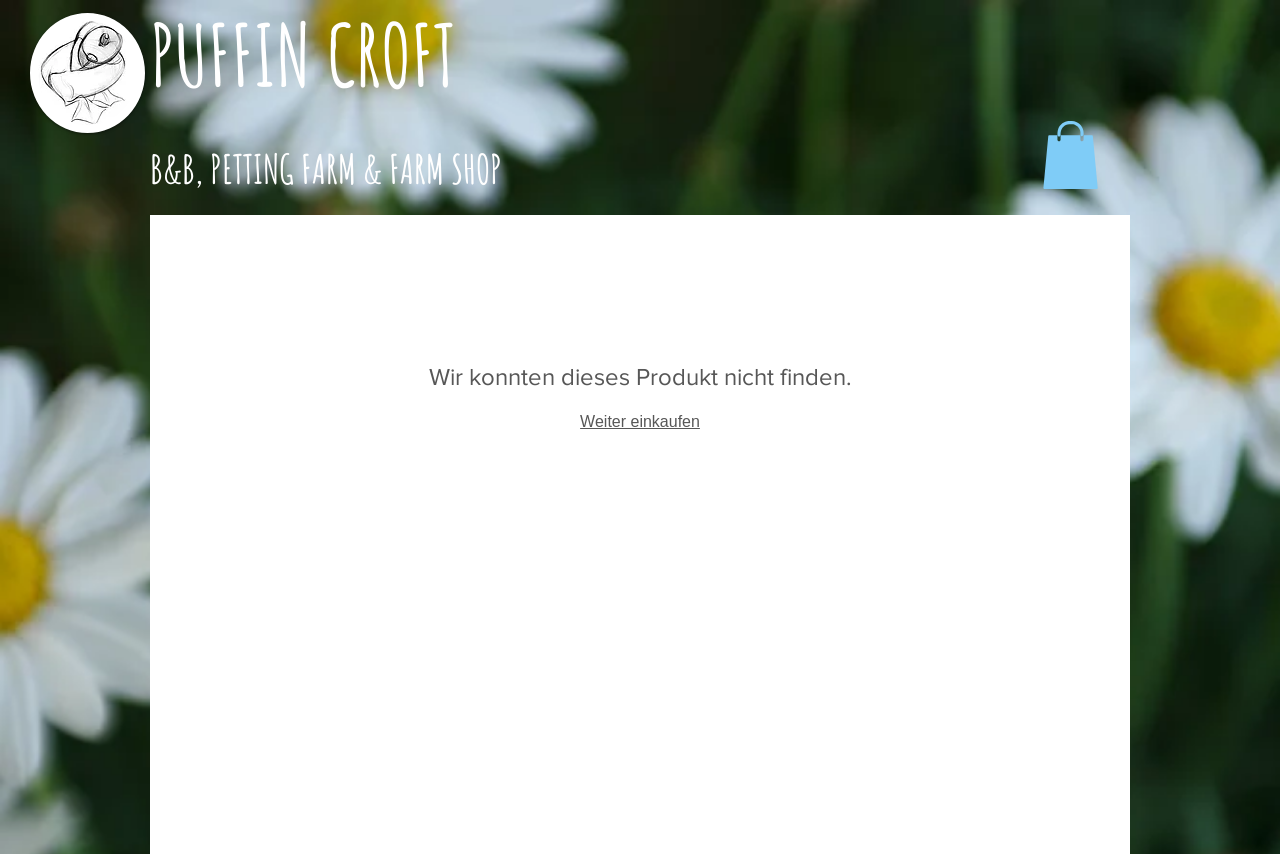What is the name of the B&B?
Answer the question with a thorough and detailed explanation.

The name of the B&B can be found in the heading element with the text 'PUFFIN CROFT' which is located at the top of the page.